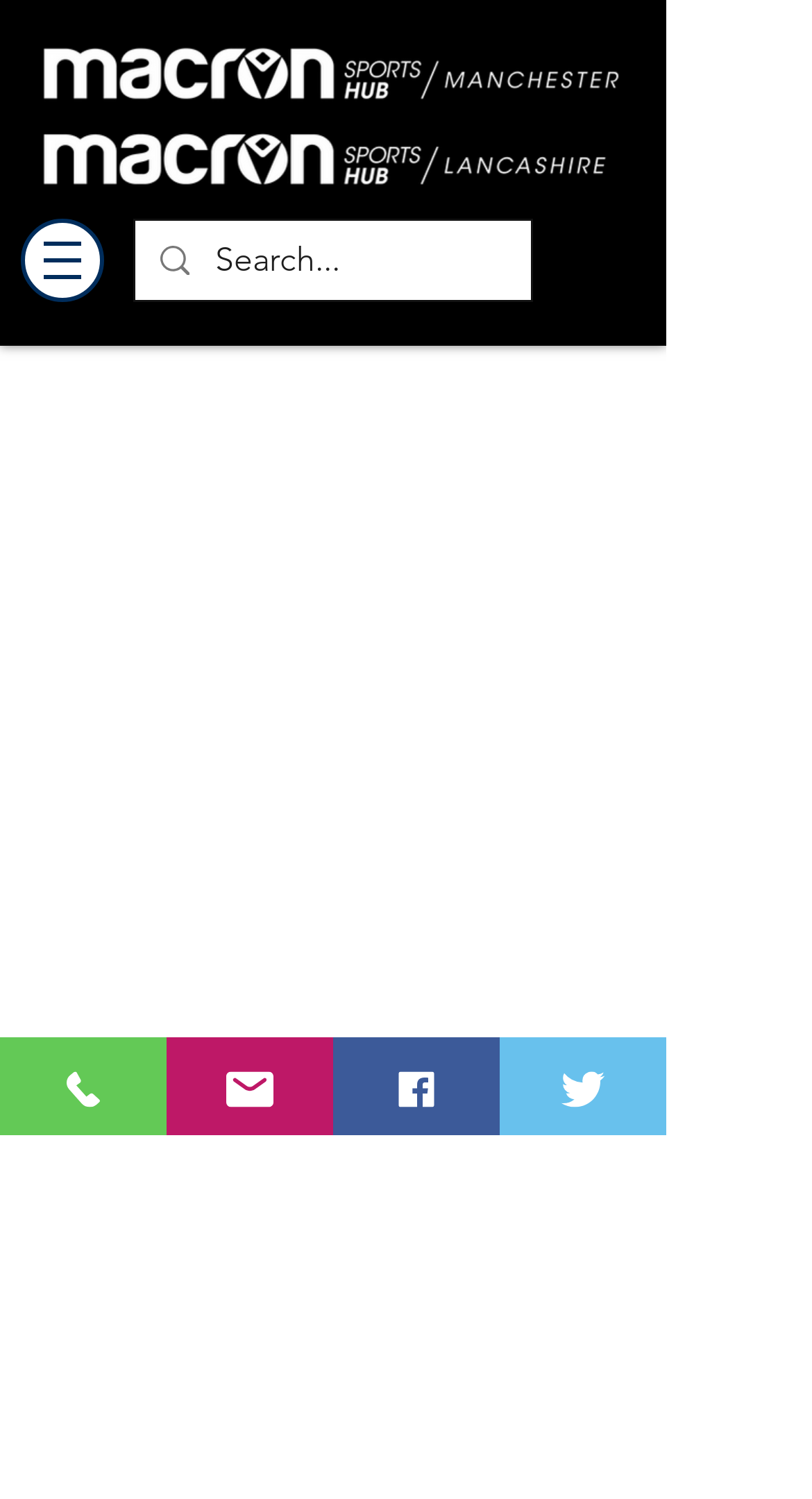How many social media links are present?
Please provide a detailed and comprehensive answer to the question.

I found two social media links at the bottom of the page, one for Facebook and one for Twitter, which are represented by their respective logos.